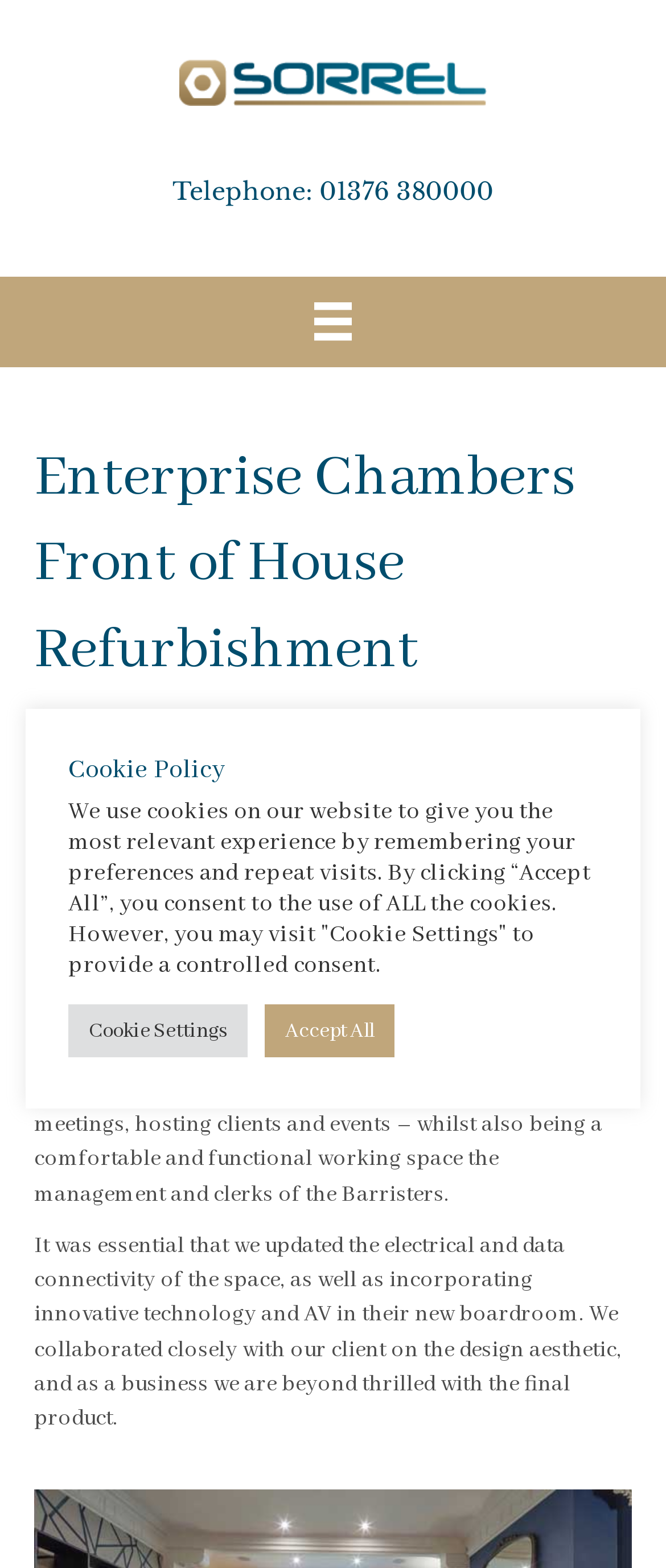Using the webpage screenshot, locate the HTML element that fits the following description and provide its bounding box: "Duchira Dan".

None